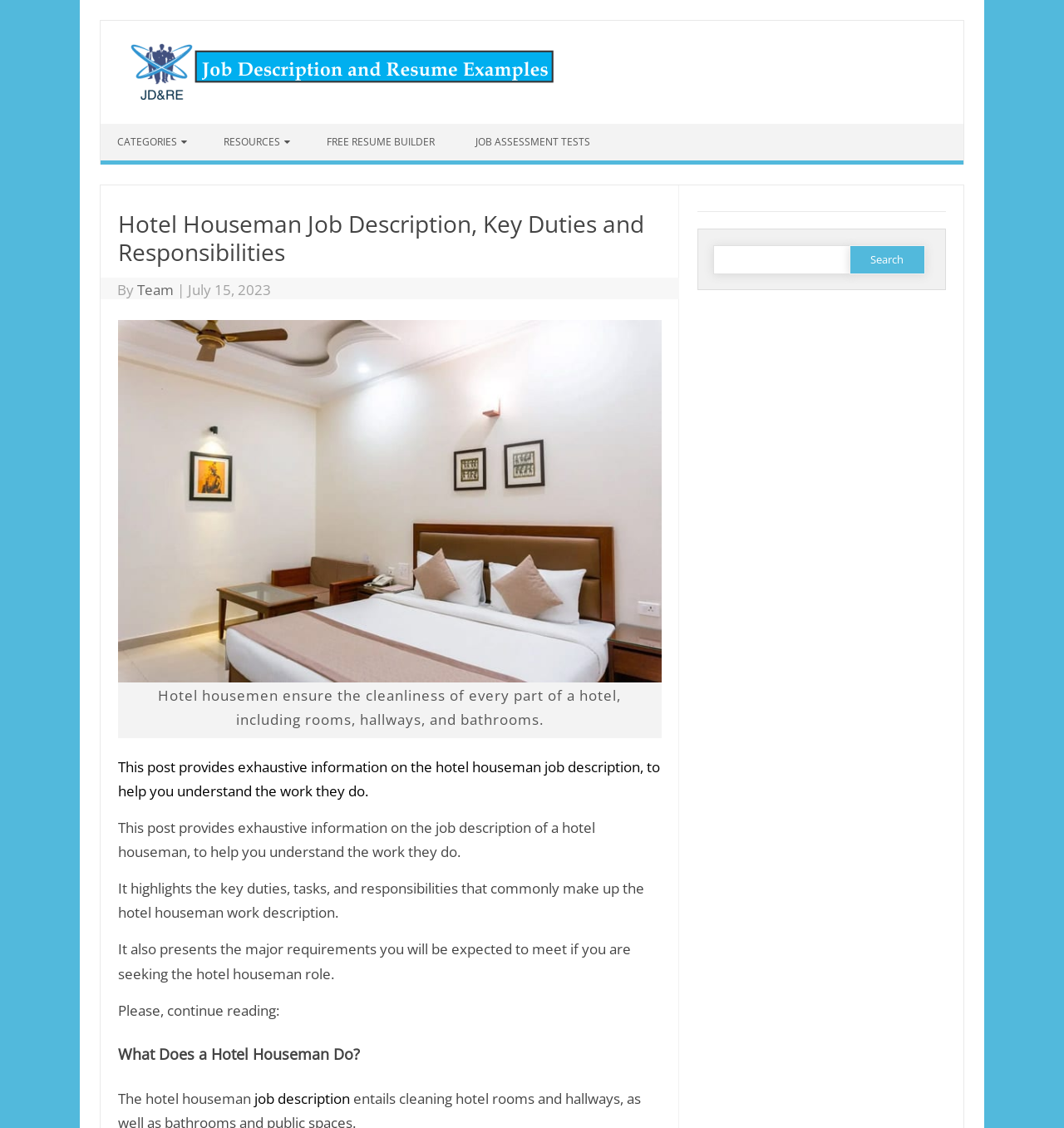Please find the bounding box coordinates of the element that needs to be clicked to perform the following instruction: "View the gallery". The bounding box coordinates should be four float numbers between 0 and 1, represented as [left, top, right, bottom].

None